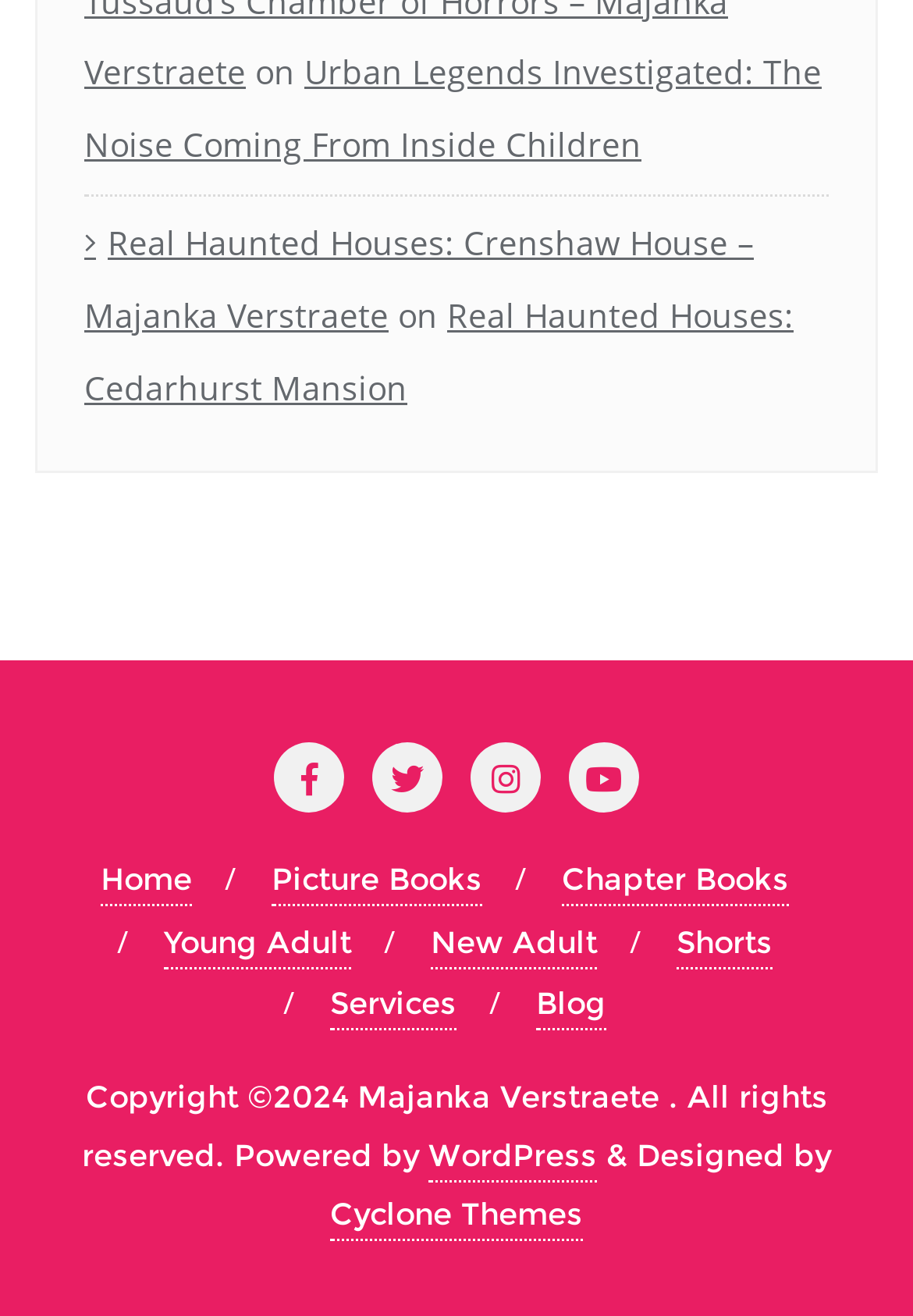Determine the bounding box coordinates of the region I should click to achieve the following instruction: "Check the Blog". Ensure the bounding box coordinates are four float numbers between 0 and 1, i.e., [left, top, right, bottom].

[0.587, 0.742, 0.664, 0.783]